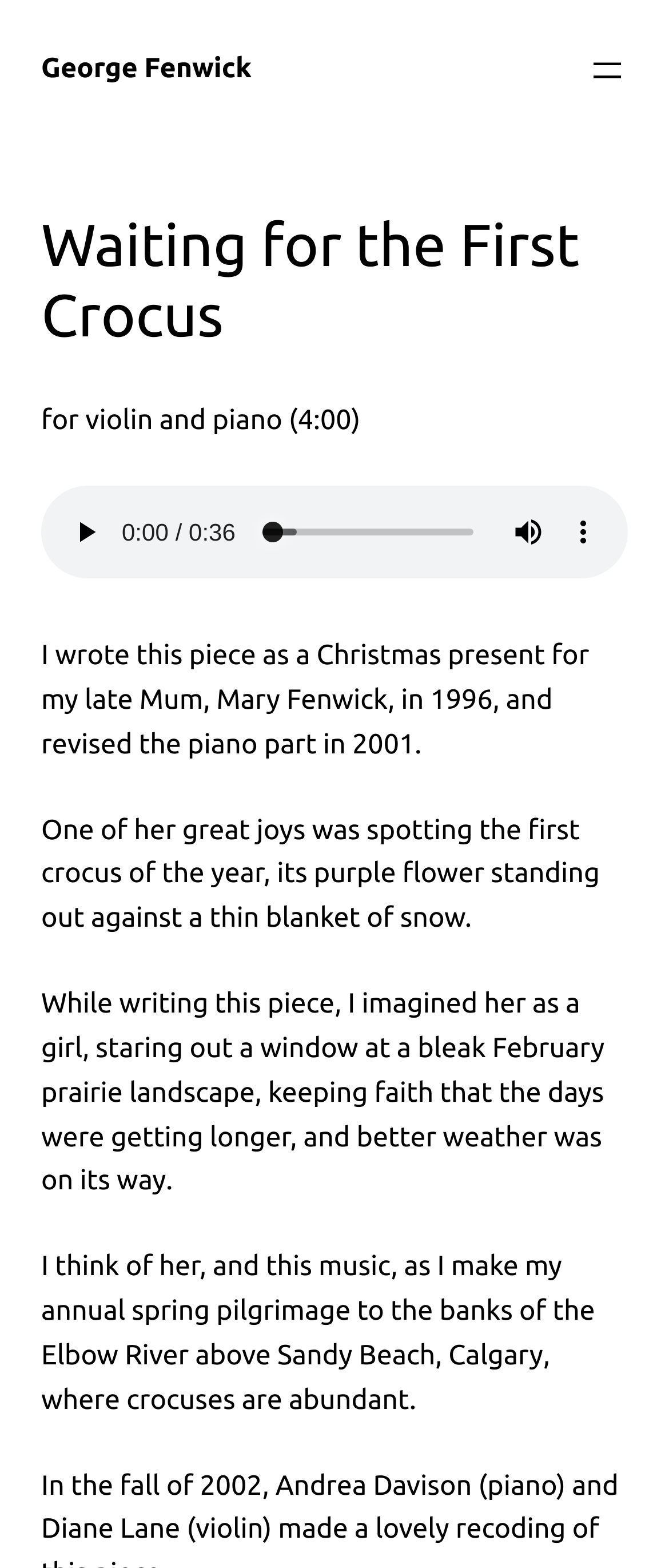What is the duration of the music?
Refer to the screenshot and respond with a concise word or phrase.

4:00